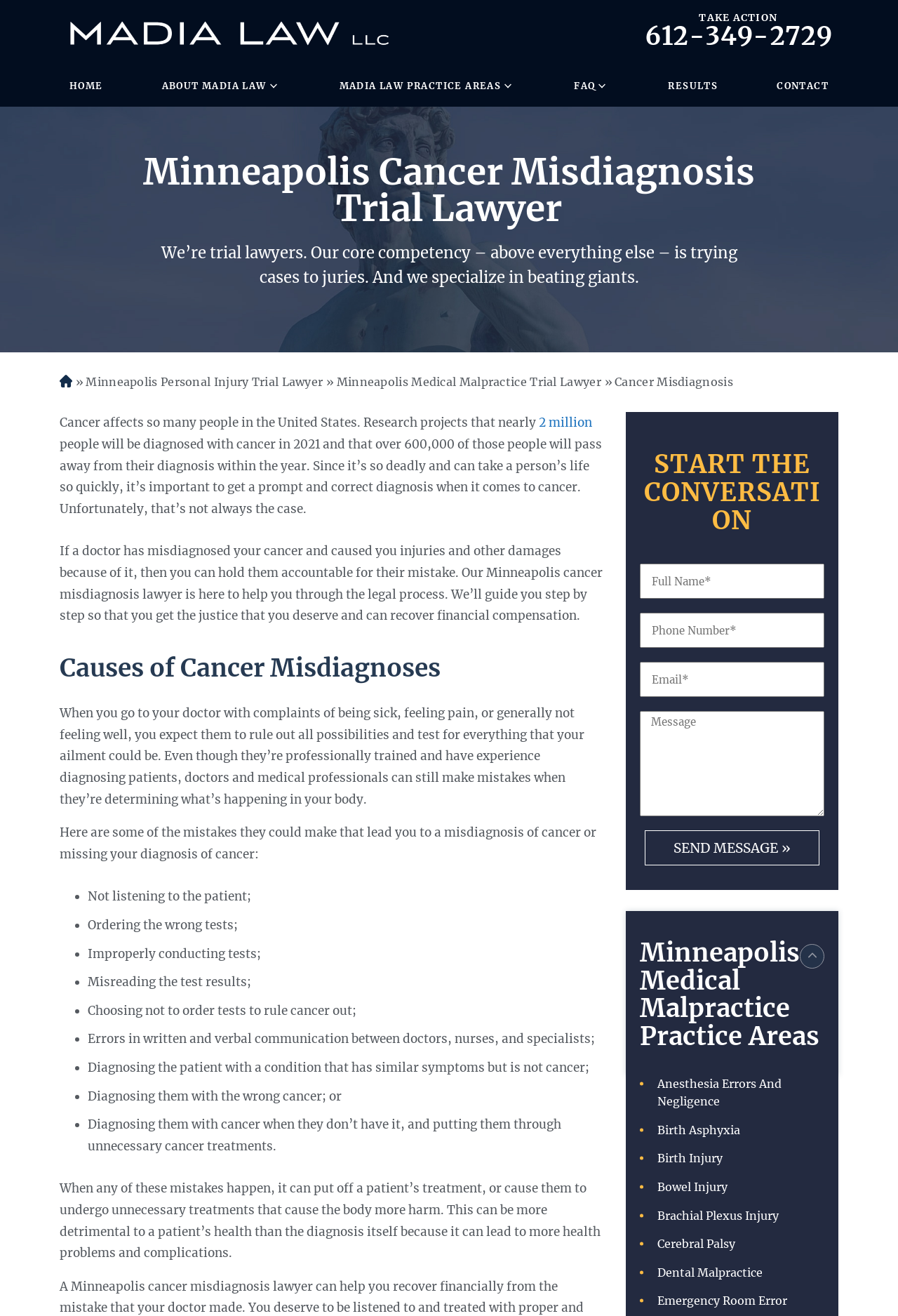Locate and provide the bounding box coordinates for the HTML element that matches this description: "Madia Law Attorneys".

[0.18, 0.092, 0.36, 0.108]